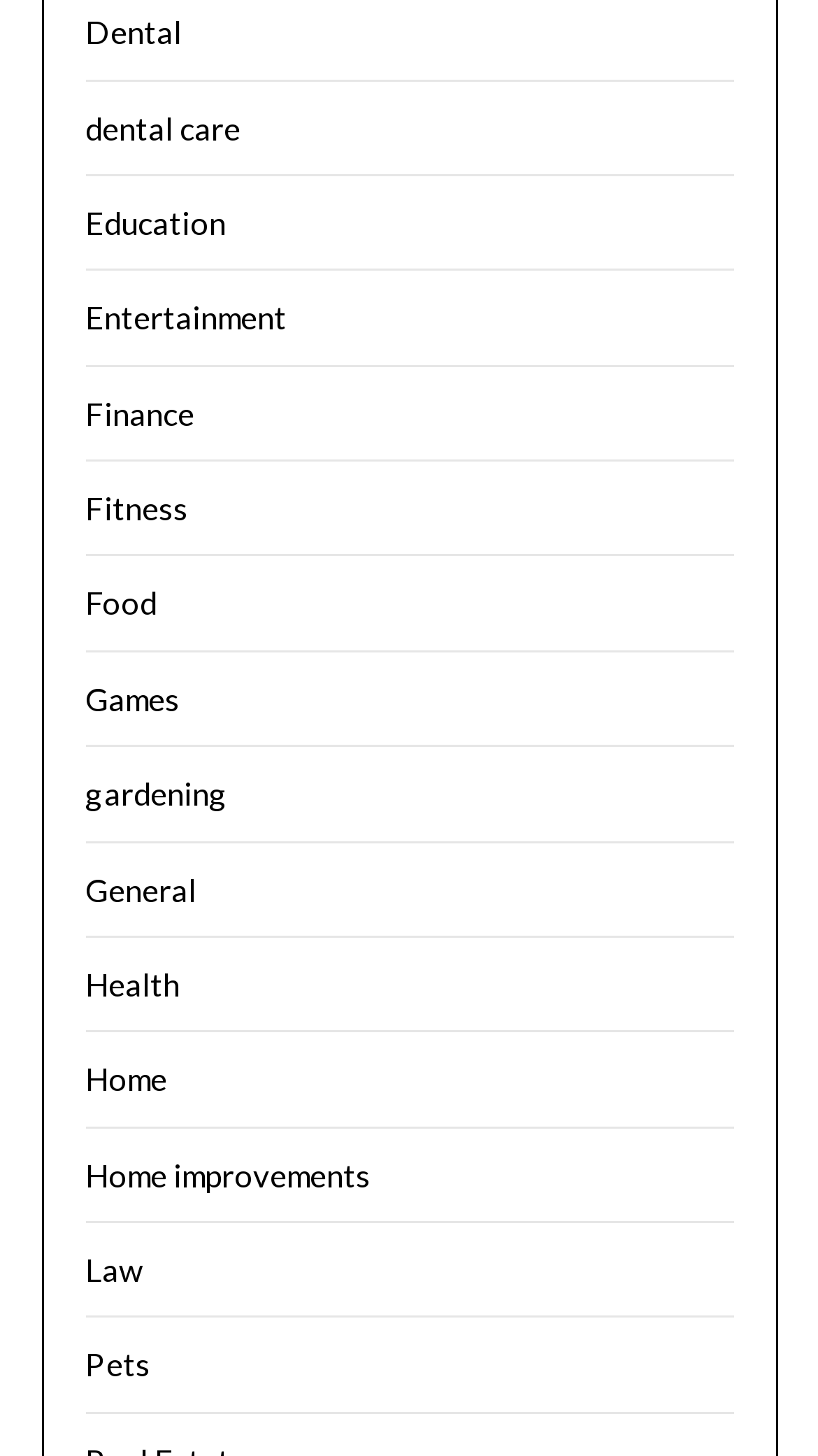Specify the bounding box coordinates of the area that needs to be clicked to achieve the following instruction: "Go to Azimut Yachts Academy".

None